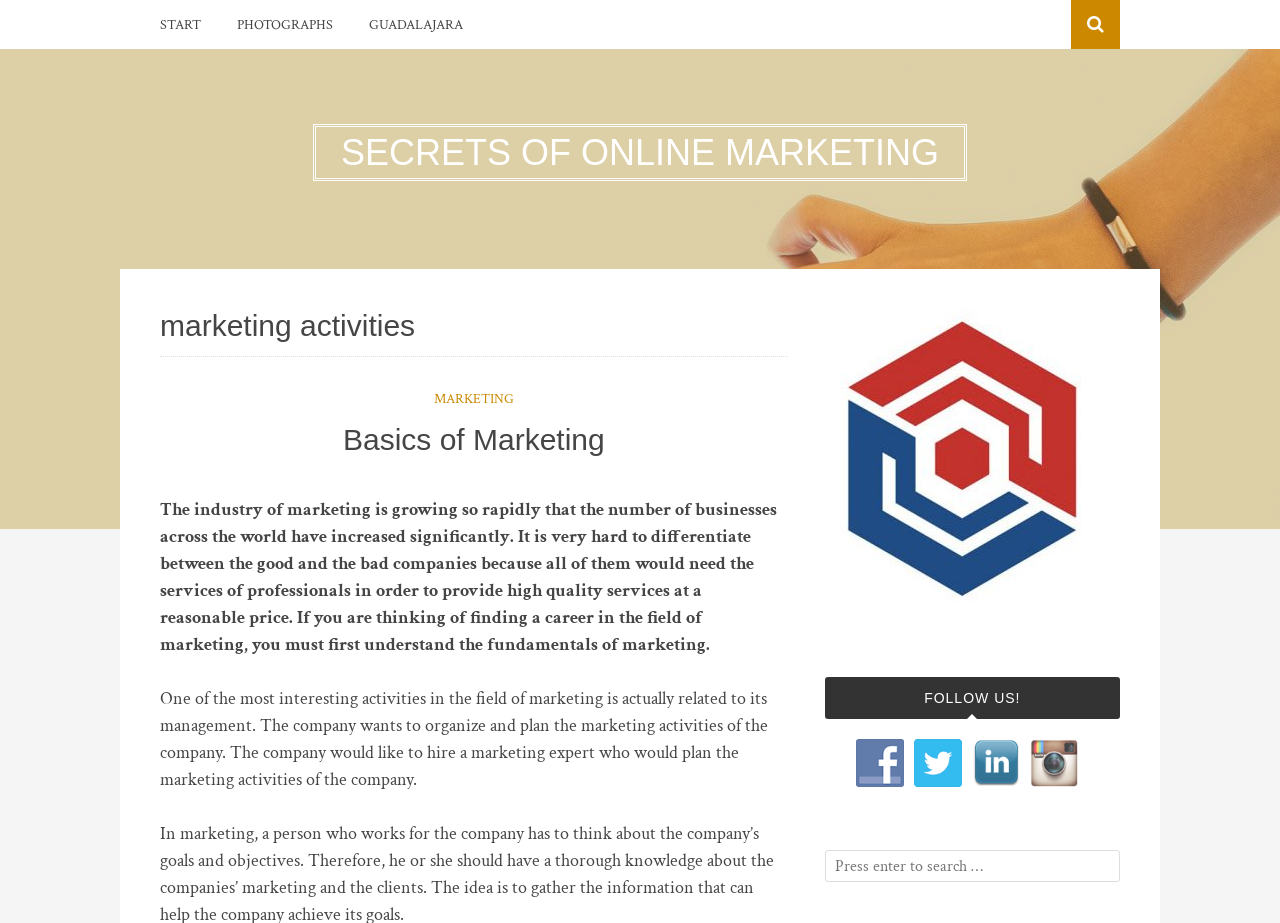Determine the bounding box for the UI element that matches this description: "Secrets Of online marketing".

[0.244, 0.134, 0.755, 0.196]